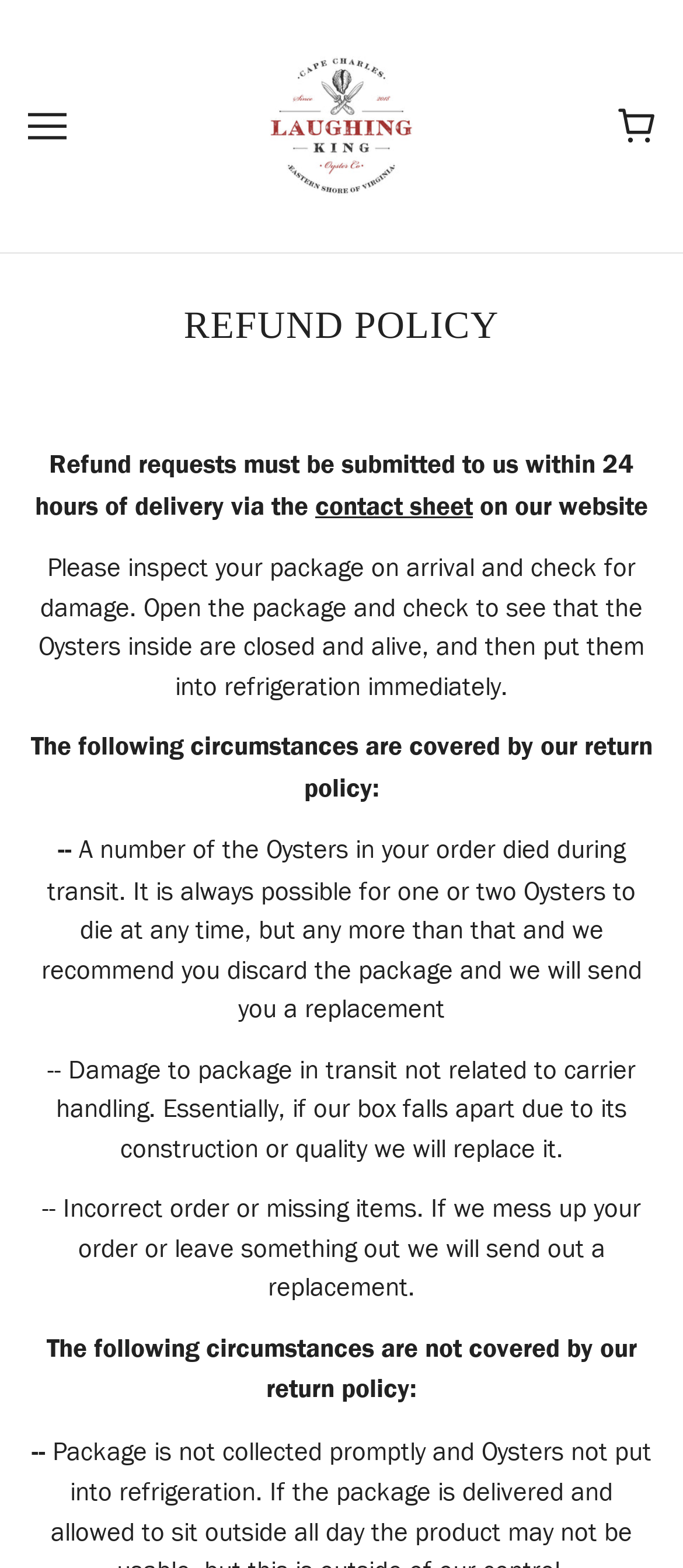Respond with a single word or phrase to the following question: What should you do with the oysters immediately after opening the package?

Put them into refrigeration